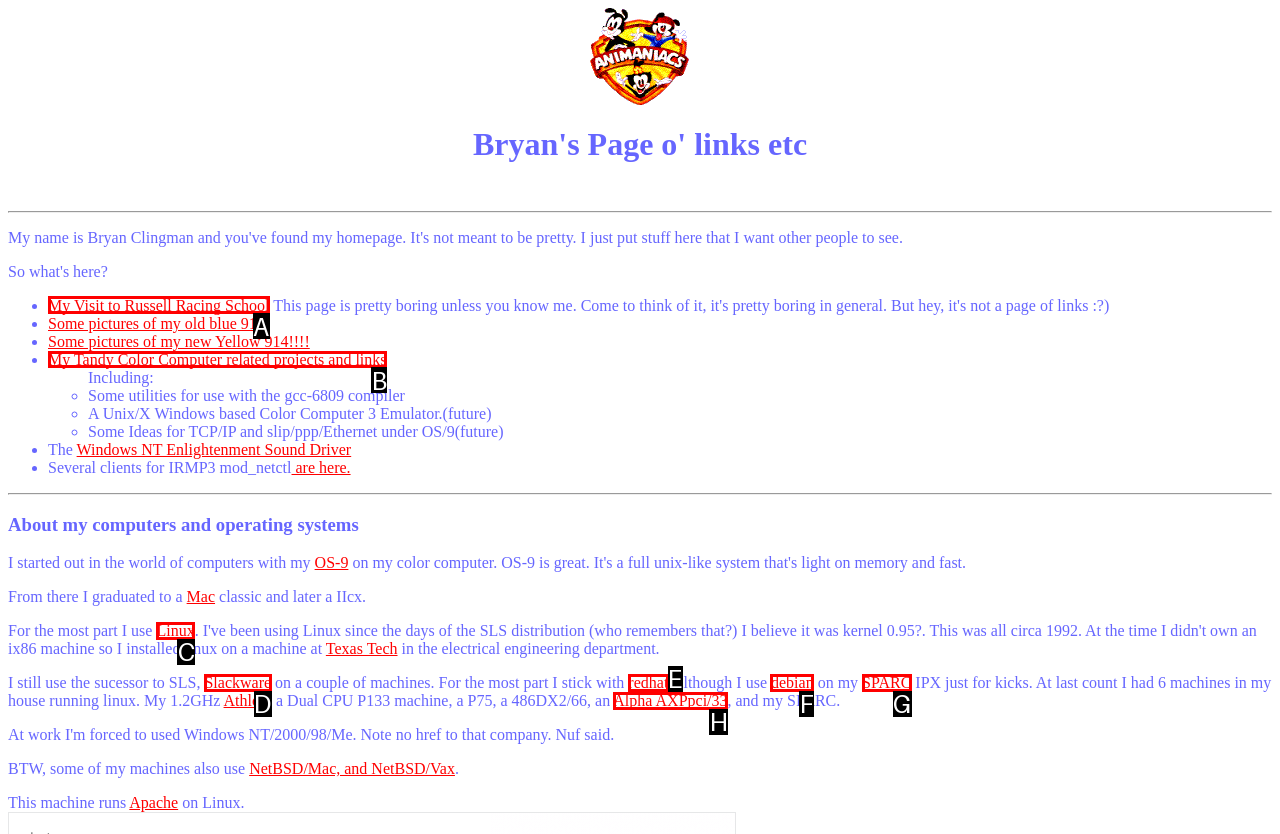Identify the correct choice to execute this task: Learn about my Tandy Color Computer related projects and links
Respond with the letter corresponding to the right option from the available choices.

B